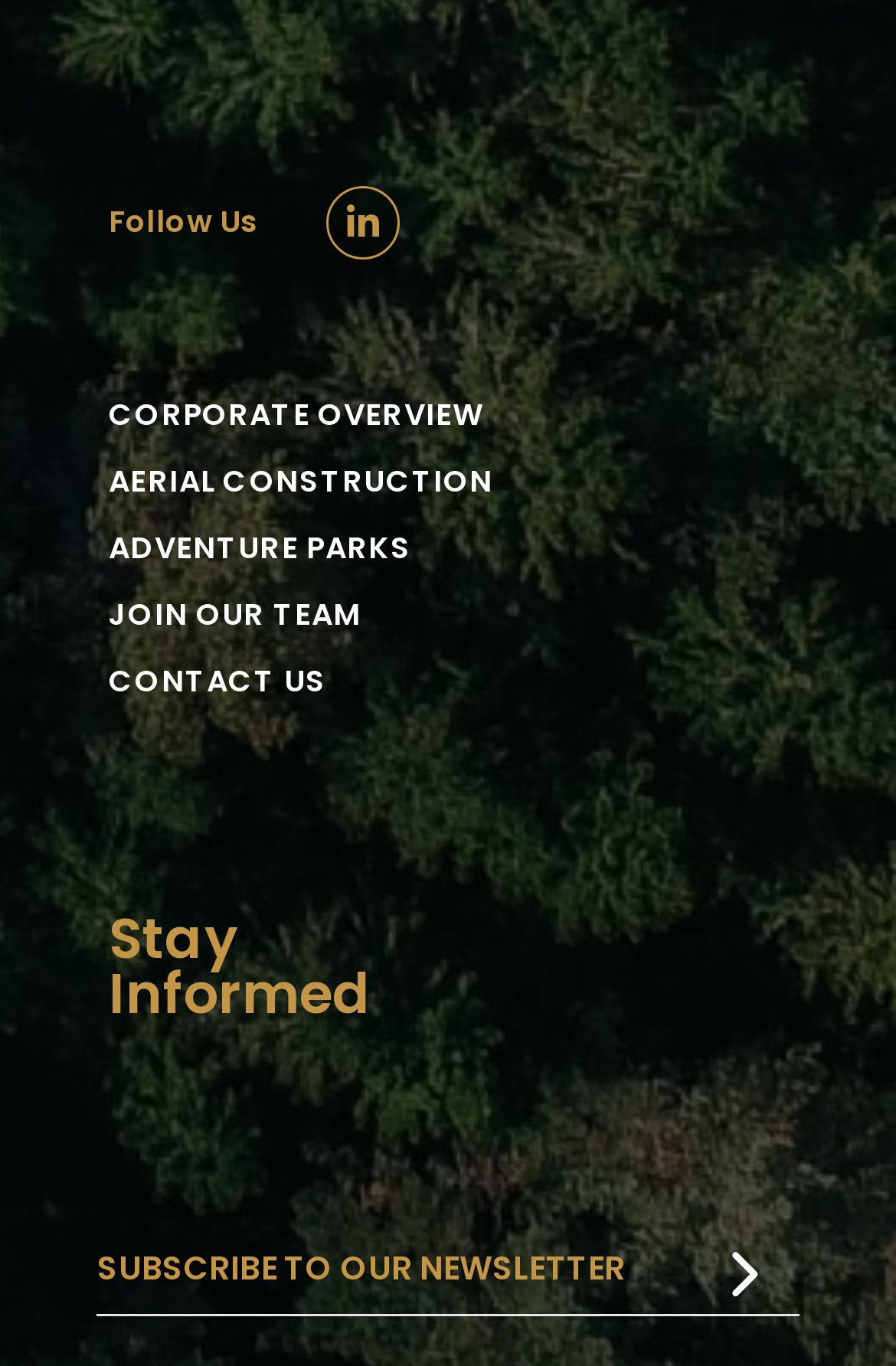What is the function of the button with the icon?
Look at the image and provide a short answer using one word or a phrase.

Submit